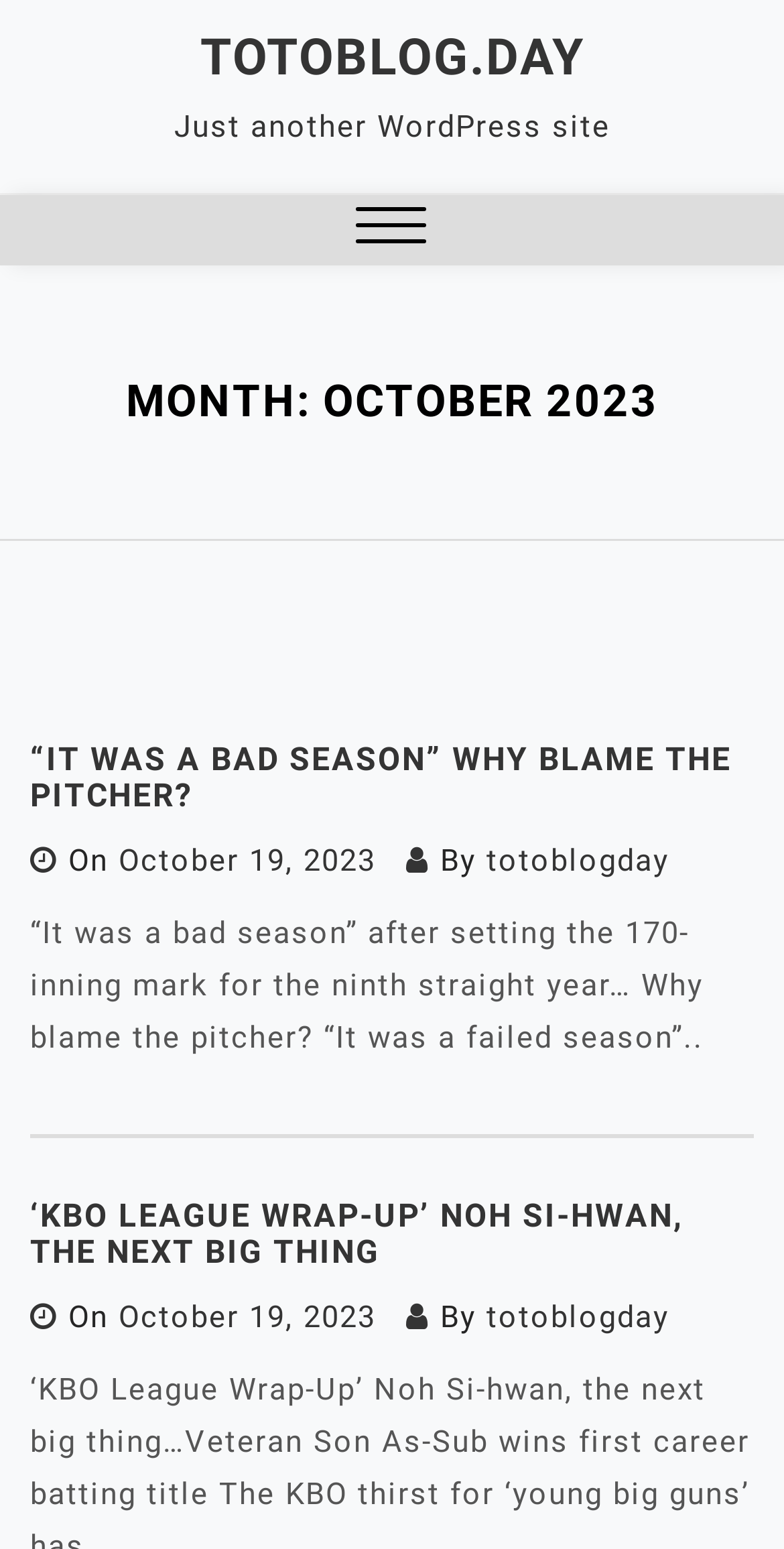Determine the bounding box coordinates of the clickable region to follow the instruction: "Read the article '“IT WAS A BAD SEASON” WHY BLAME THE PITCHER?'".

[0.038, 0.479, 0.962, 0.526]